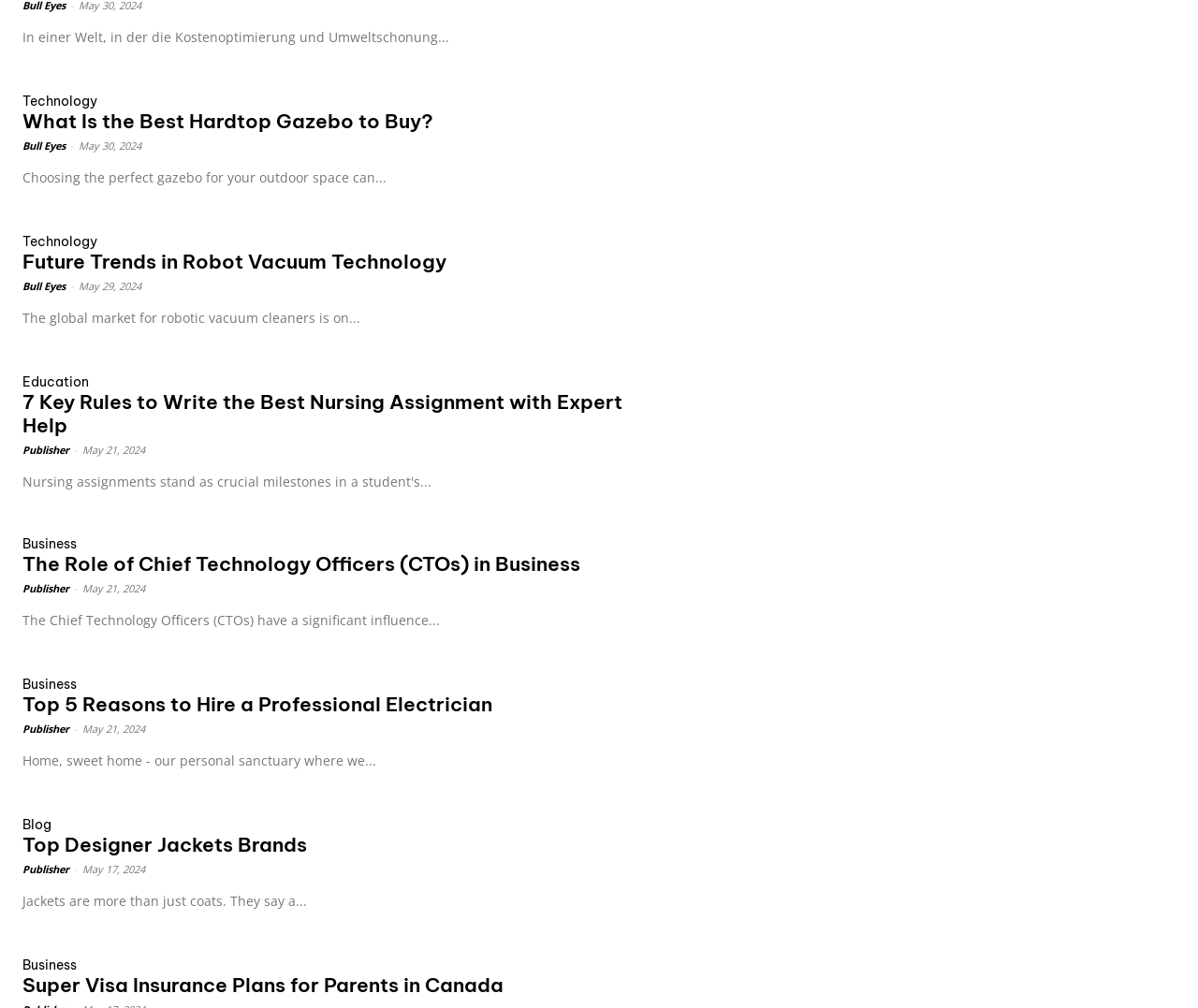Can you provide the bounding box coordinates for the element that should be clicked to implement the instruction: "Learn about '7 Key Rules to Write the Best Nursing Assignment with Expert Help'"?

[0.553, 0.36, 0.731, 0.466]